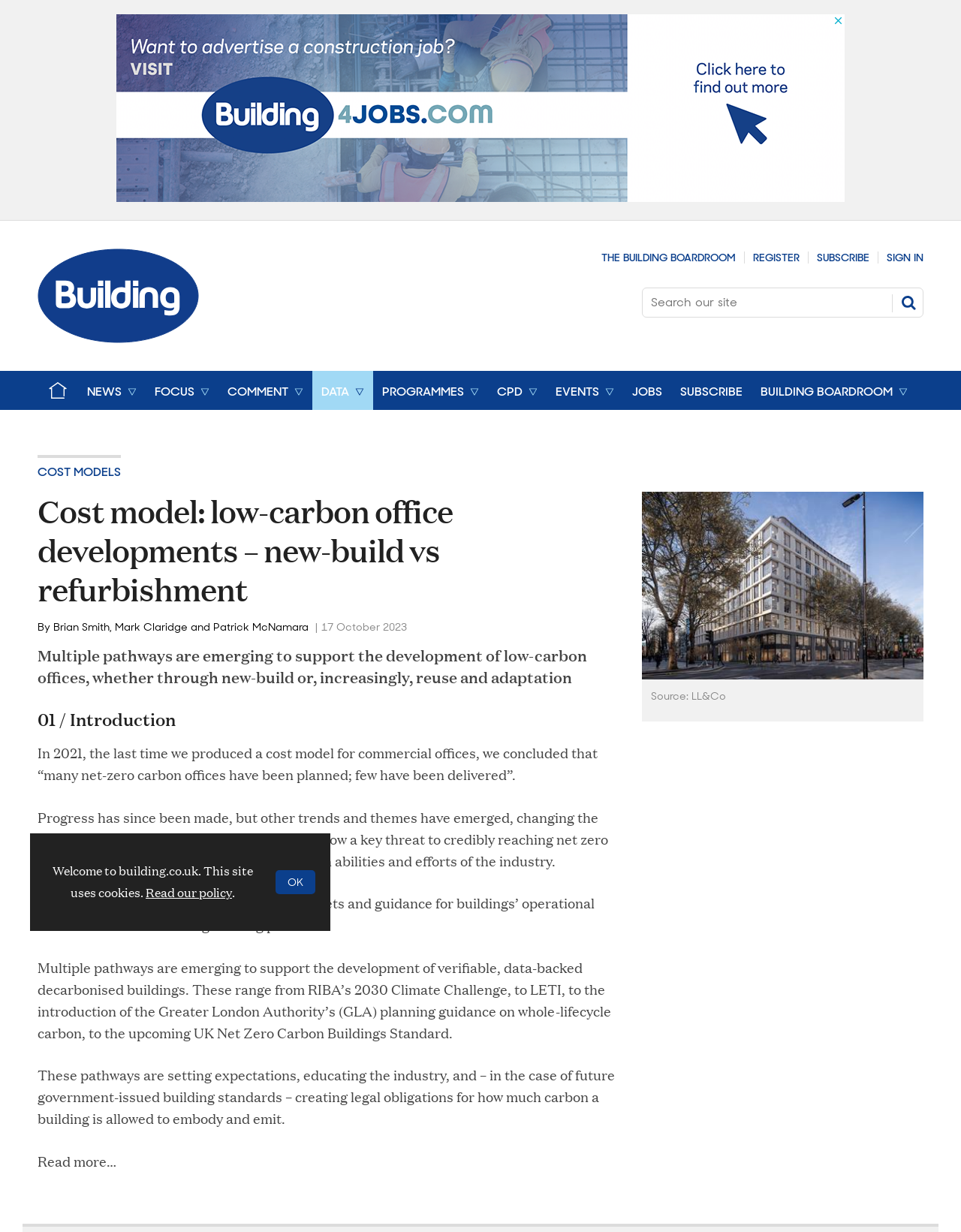How many hidden links are there under the 'NEWS' menu?
Answer the question with a single word or phrase derived from the image.

11